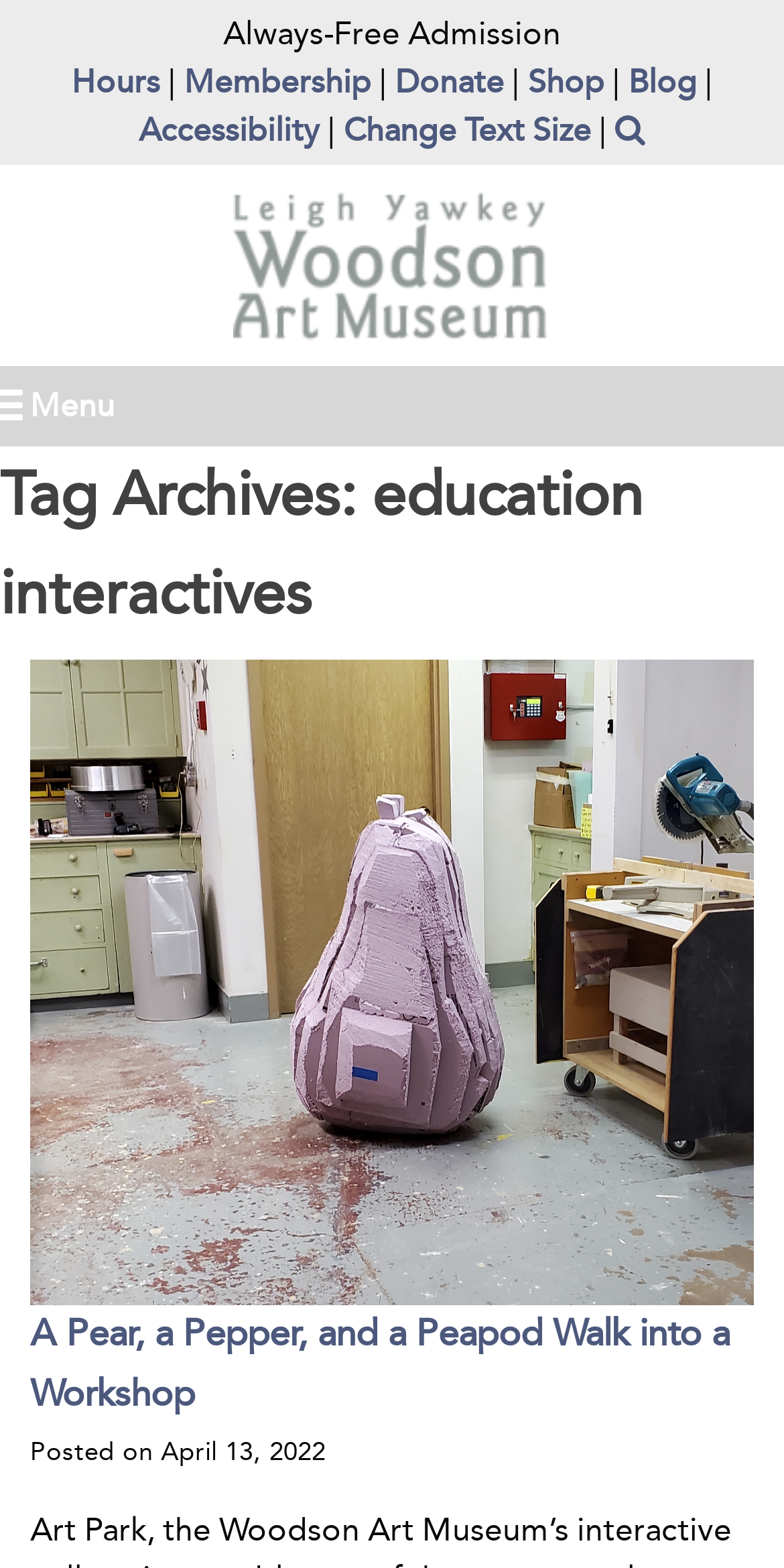Please identify the bounding box coordinates of where to click in order to follow the instruction: "Click on Hours".

[0.091, 0.04, 0.204, 0.064]